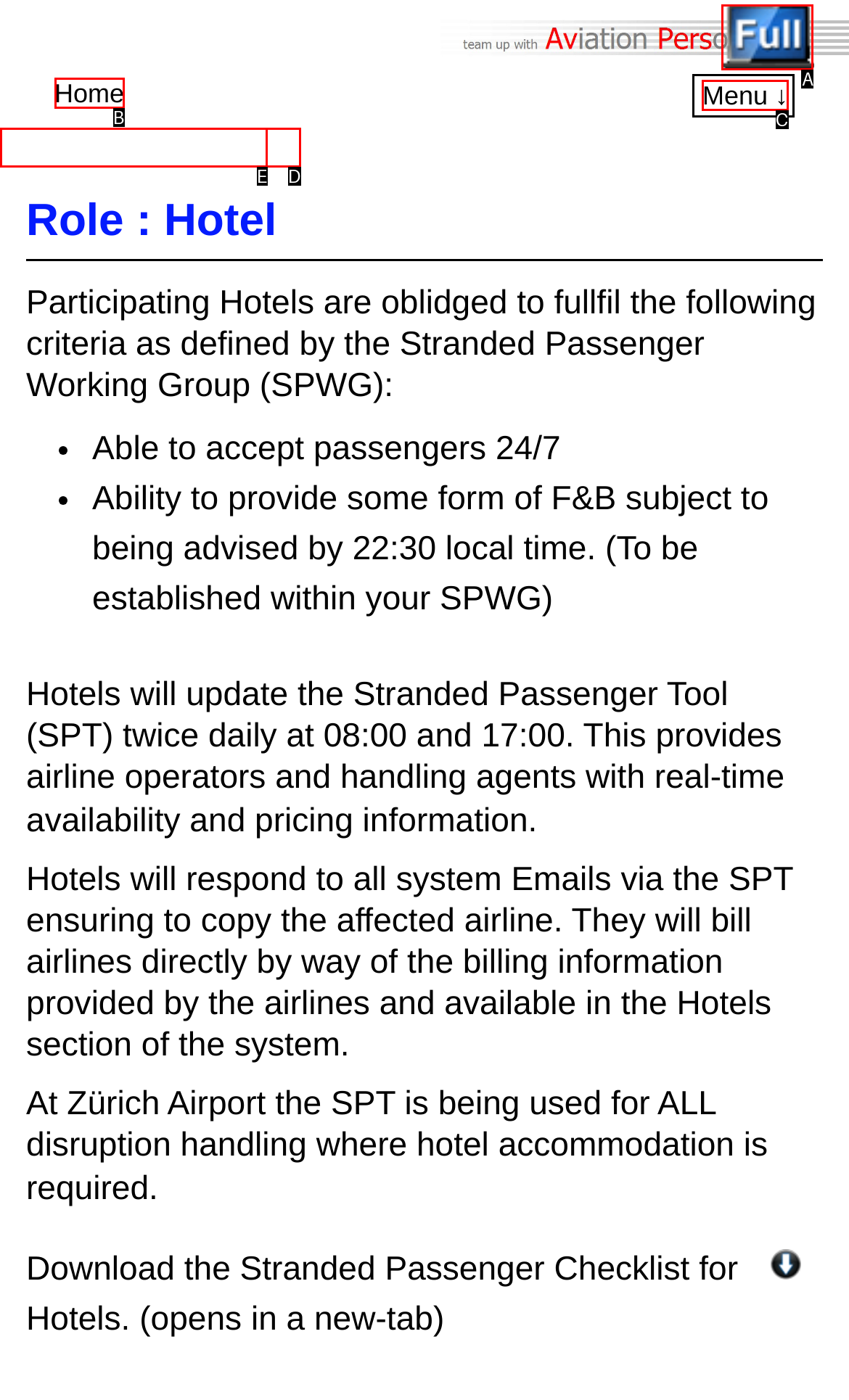Tell me which option best matches this description: title="Switch to standard web view."
Answer with the letter of the matching option directly from the given choices.

A